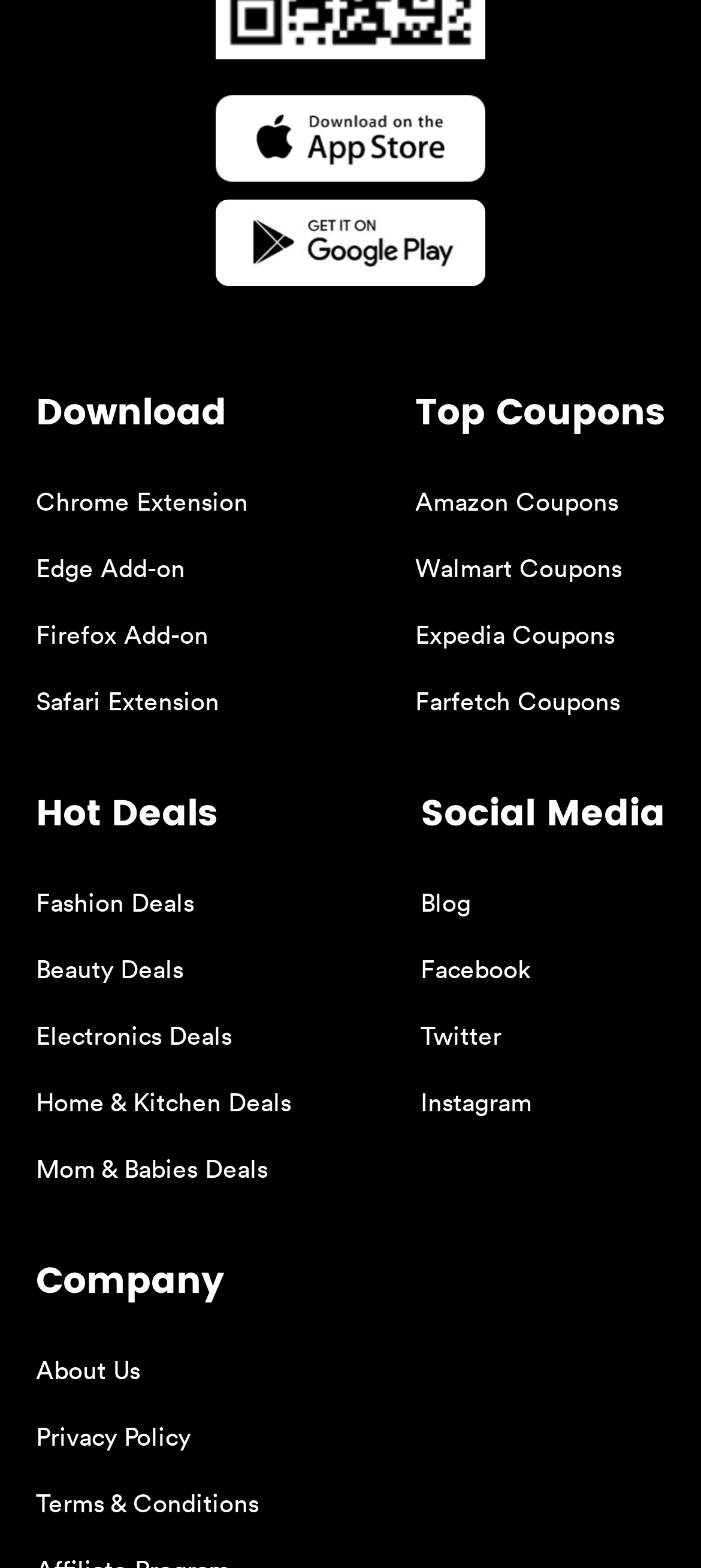Identify the bounding box for the described UI element: "Random News".

None